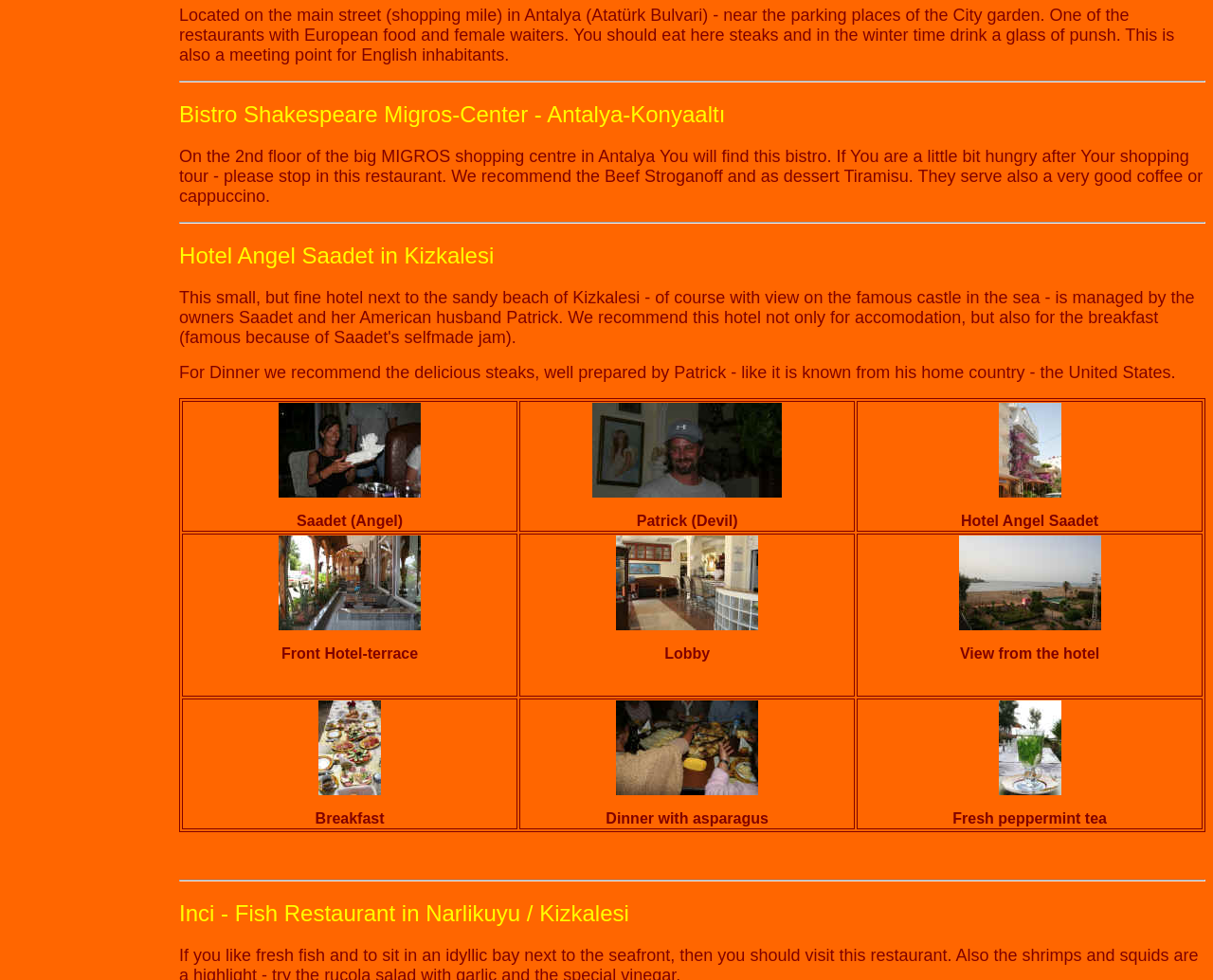Identify the bounding box coordinates for the element you need to click to achieve the following task: "Read about Inci - Fish Restaurant". The coordinates must be four float values ranging from 0 to 1, formatted as [left, top, right, bottom].

[0.148, 0.918, 0.994, 0.946]